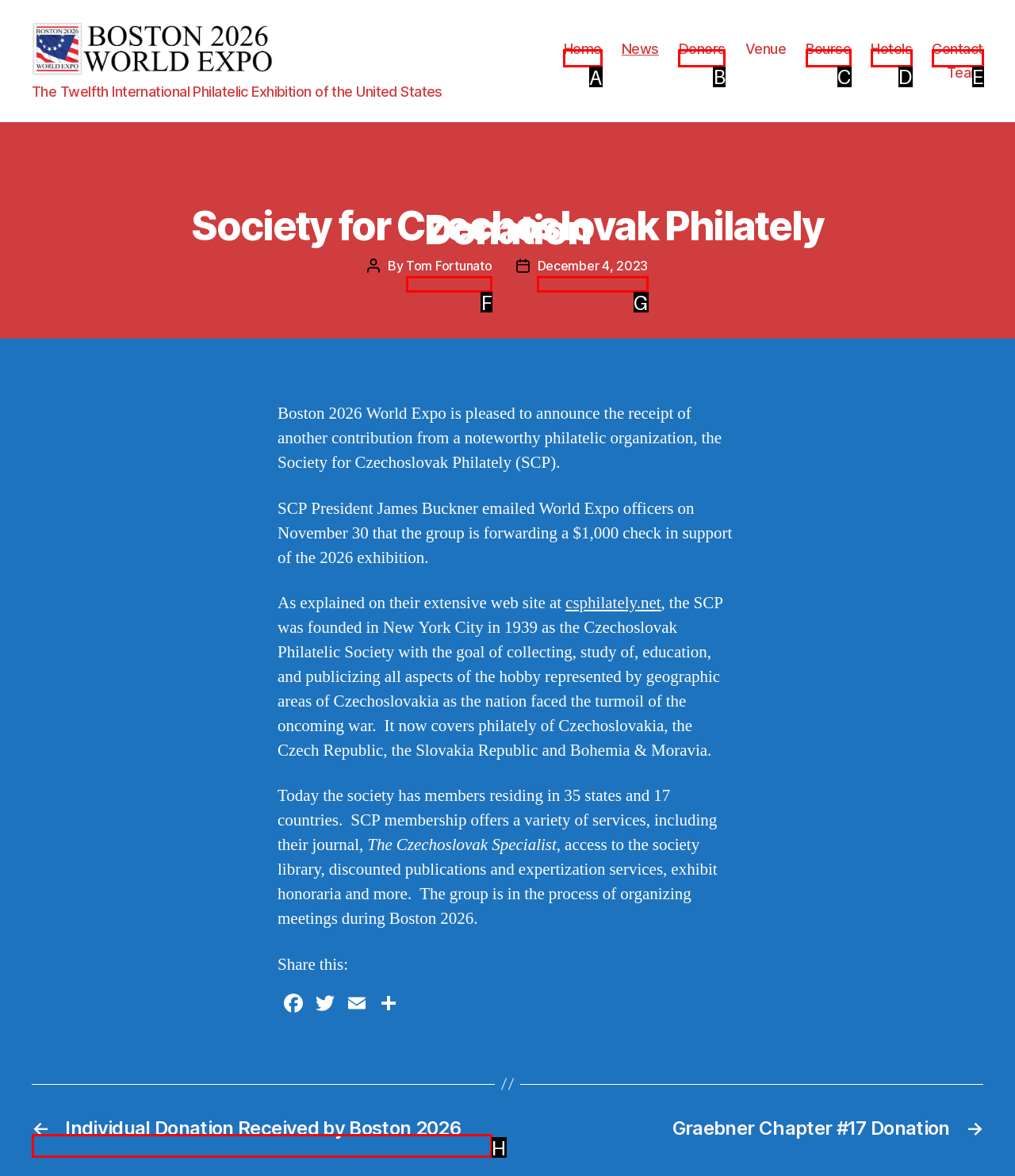Identify the correct UI element to click to follow this instruction: Click on the Home link
Respond with the letter of the appropriate choice from the displayed options.

A